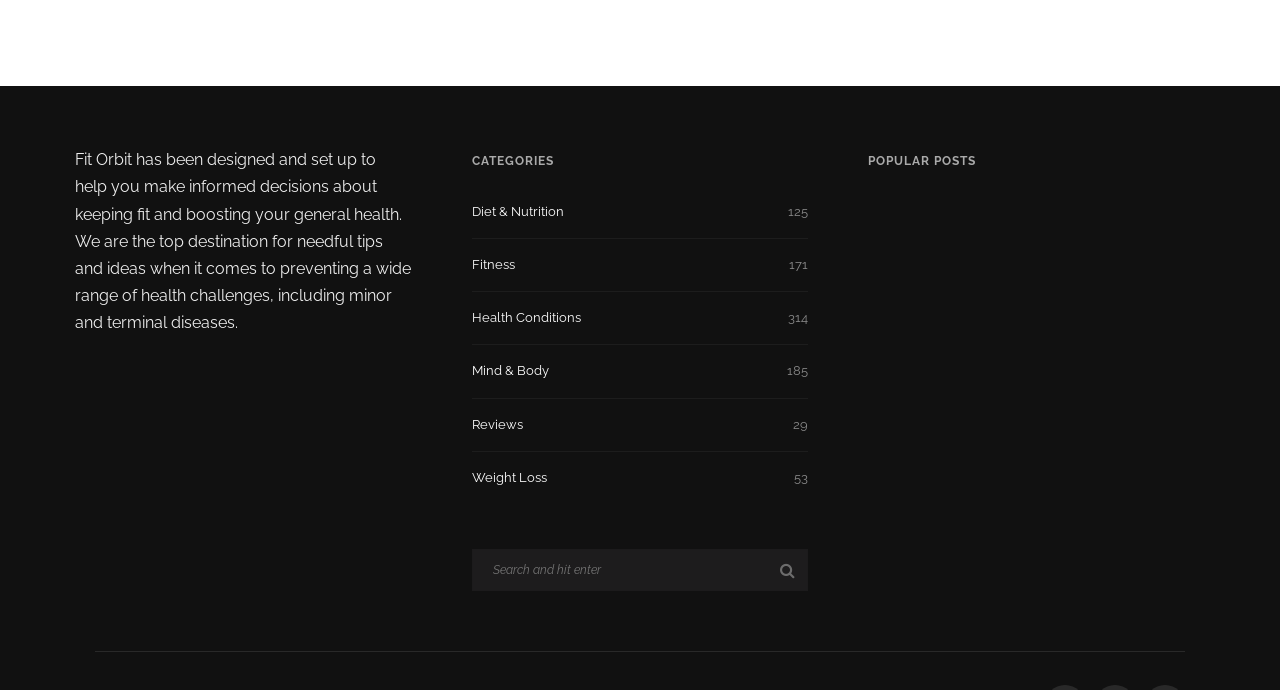Please find the bounding box coordinates in the format (top-left x, top-left y, bottom-right x, bottom-right y) for the given element description. Ensure the coordinates are floating point numbers between 0 and 1. Description: Health Conditions314

[0.368, 0.445, 0.631, 0.501]